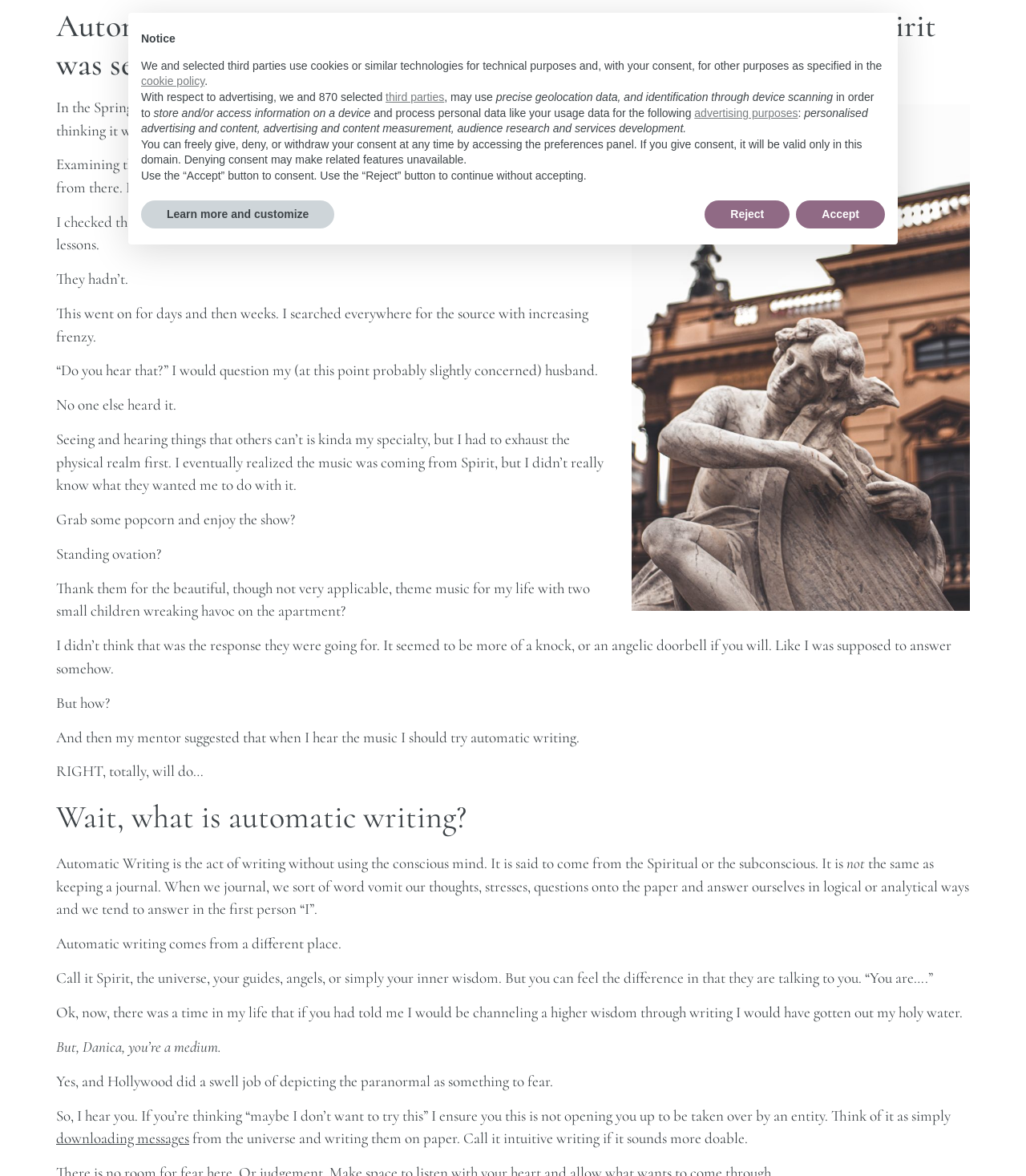What was the author's husband's response to the music?
Please ensure your answer to the question is detailed and covers all necessary aspects.

The text states that the author would ask her husband if he heard the music, and he would respond that he didn't. This suggests that the author's husband was not able to hear the music.